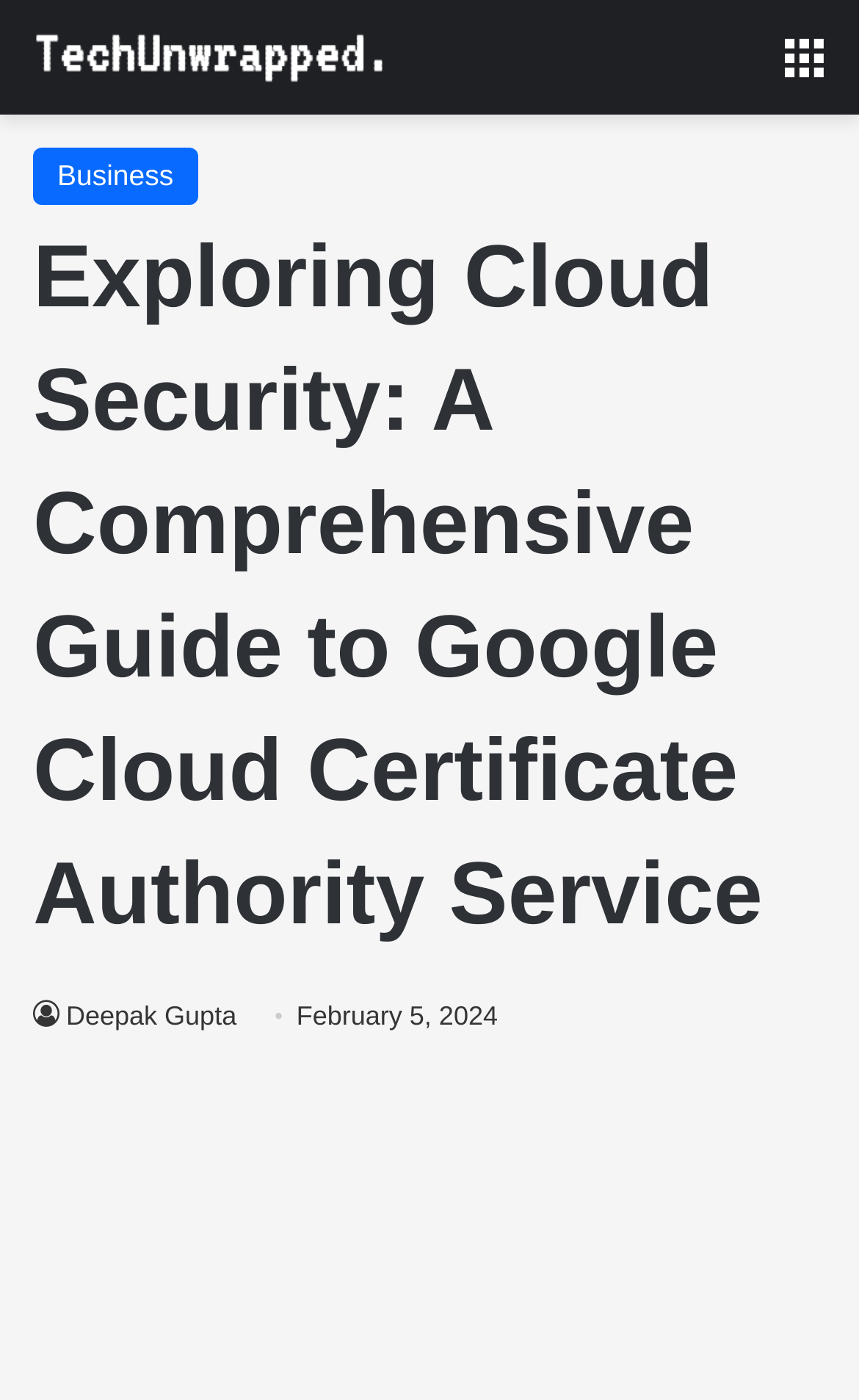Who is the author of the article?
We need a detailed and exhaustive answer to the question. Please elaborate.

I found the author's name by looking at the StaticText element, which contains the text 'Deepak Gupta'. This element is likely to represent the author's name, as it is placed below the heading and above the publication date.